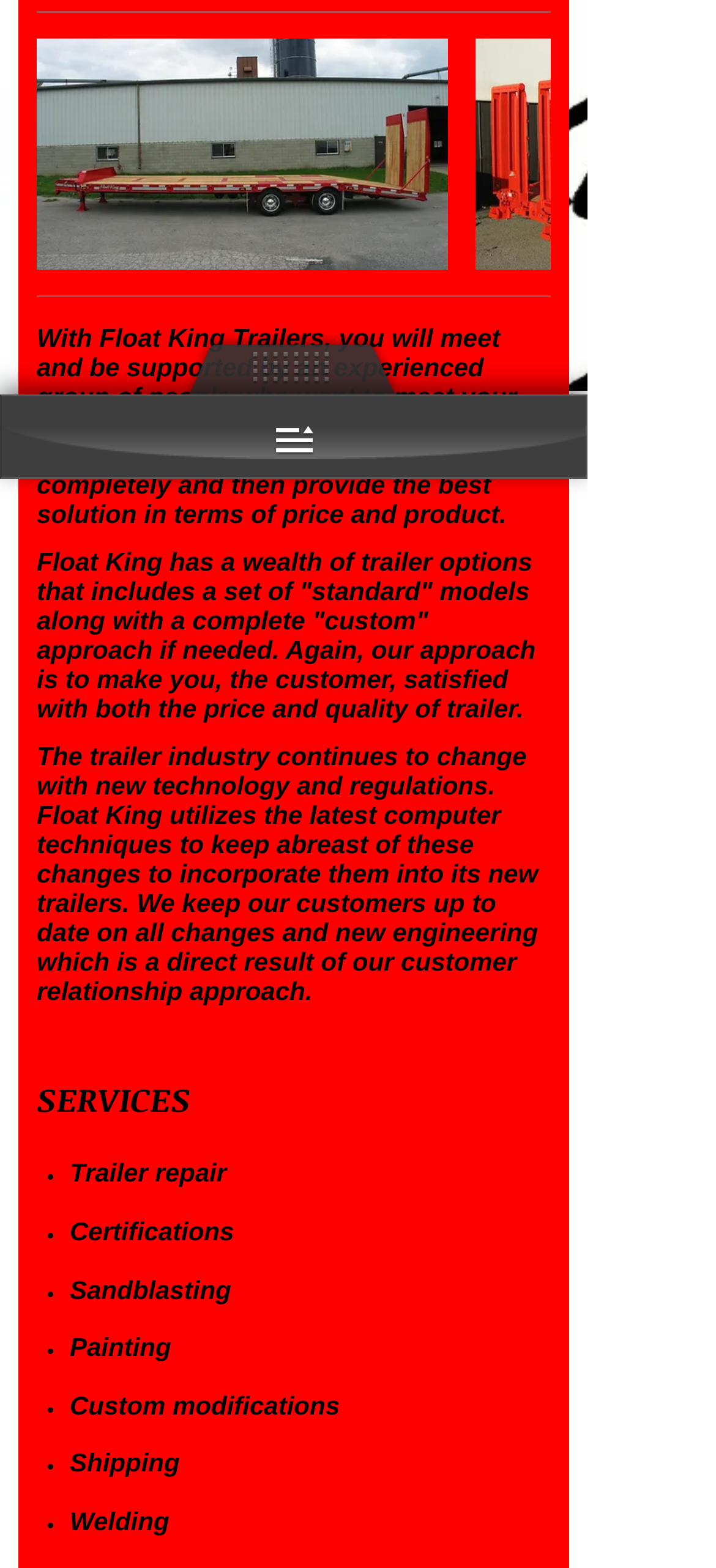Identify the bounding box for the UI element described as: "aria-describedby="SldrGllry0-play-button-description" aria-label="play backward"". The coordinates should be four float numbers between 0 and 1, i.e., [left, top, right, bottom].

[0.051, 0.025, 0.179, 0.172]